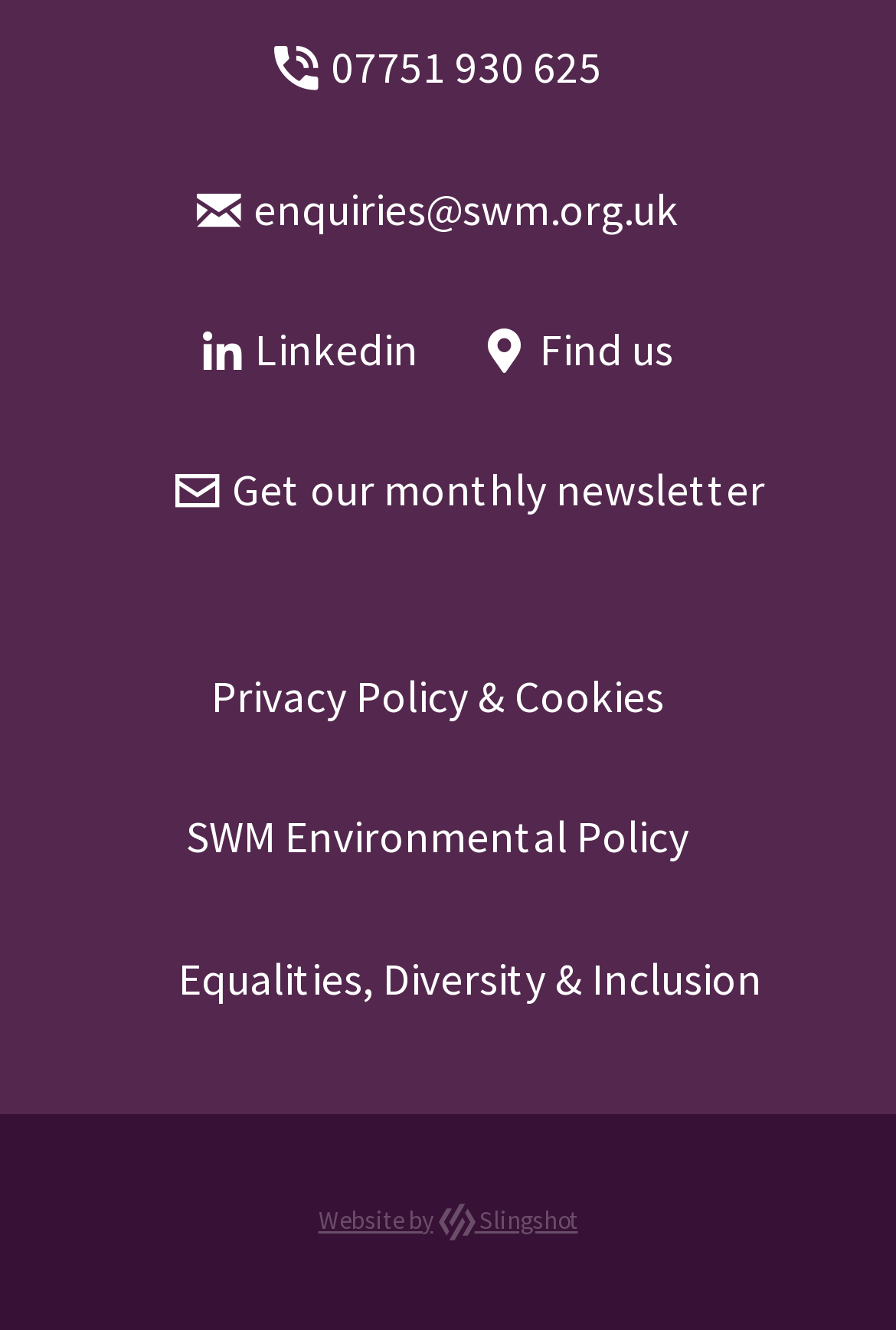How many social media links are there?
Provide a well-explained and detailed answer to the question.

I counted the number of social media links by looking at the links with icons, specifically the Linkedin icon, and found two links.